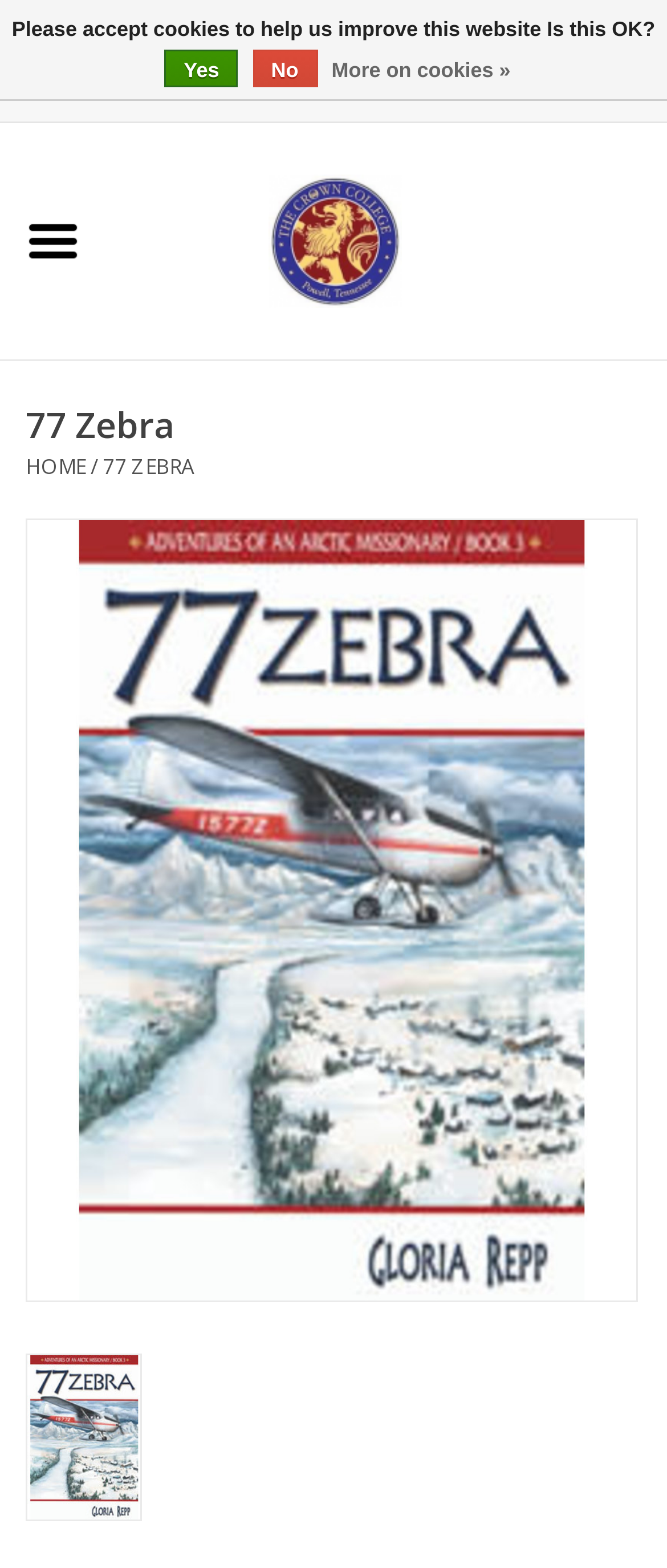Find the bounding box coordinates of the element I should click to carry out the following instruction: "view 77 Zebra".

[0.038, 0.258, 0.962, 0.285]